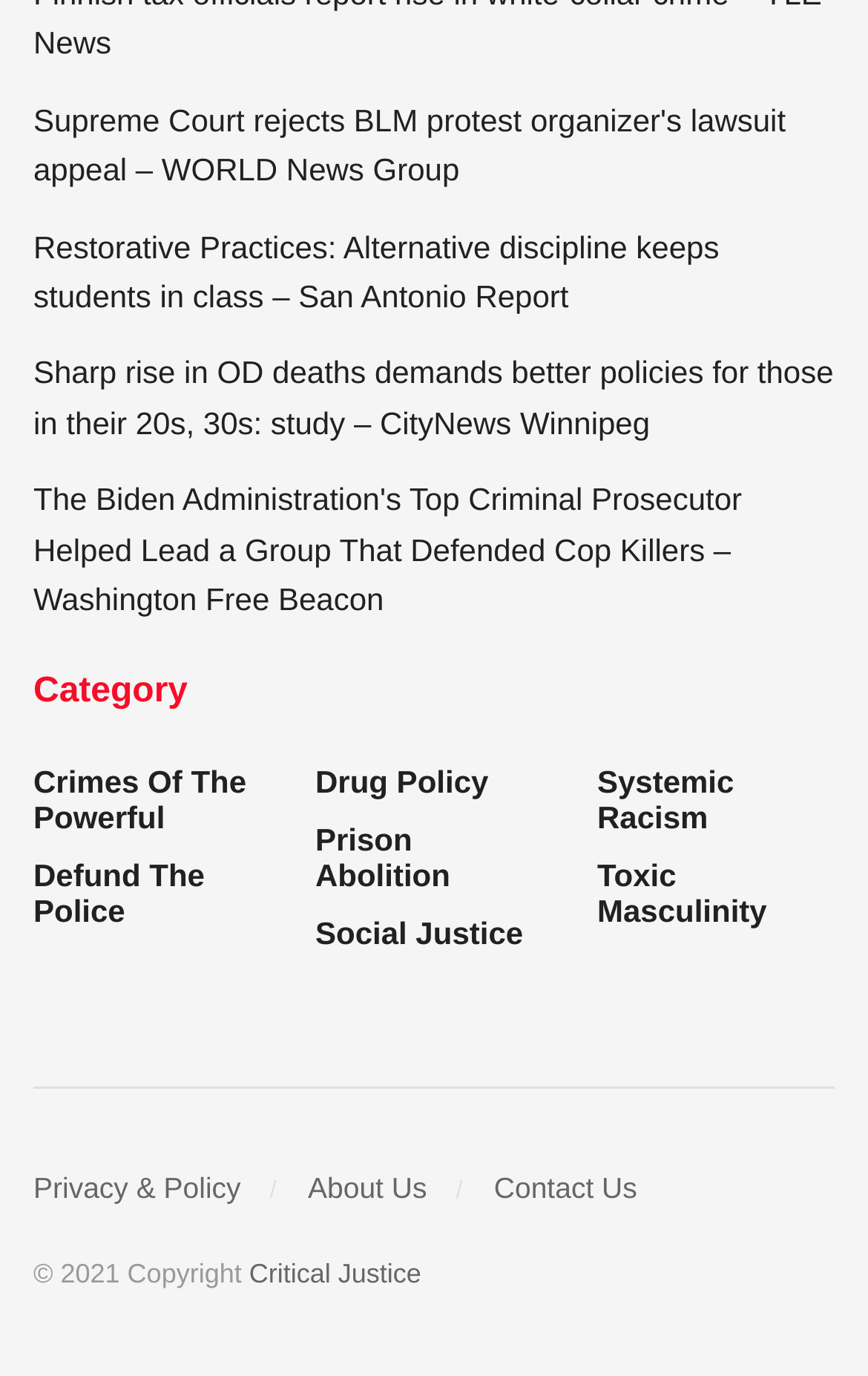Using the information in the image, give a detailed answer to the following question: How many categories are listed?

I counted the number of links under the 'Category' heading, which are 'Crimes Of The Powerful', 'Defund The Police', 'Drug Policy', 'Prison Abolition', 'Social Justice', 'Systemic Racism', and 'Toxic Masculinity'. There are 7 categories in total.